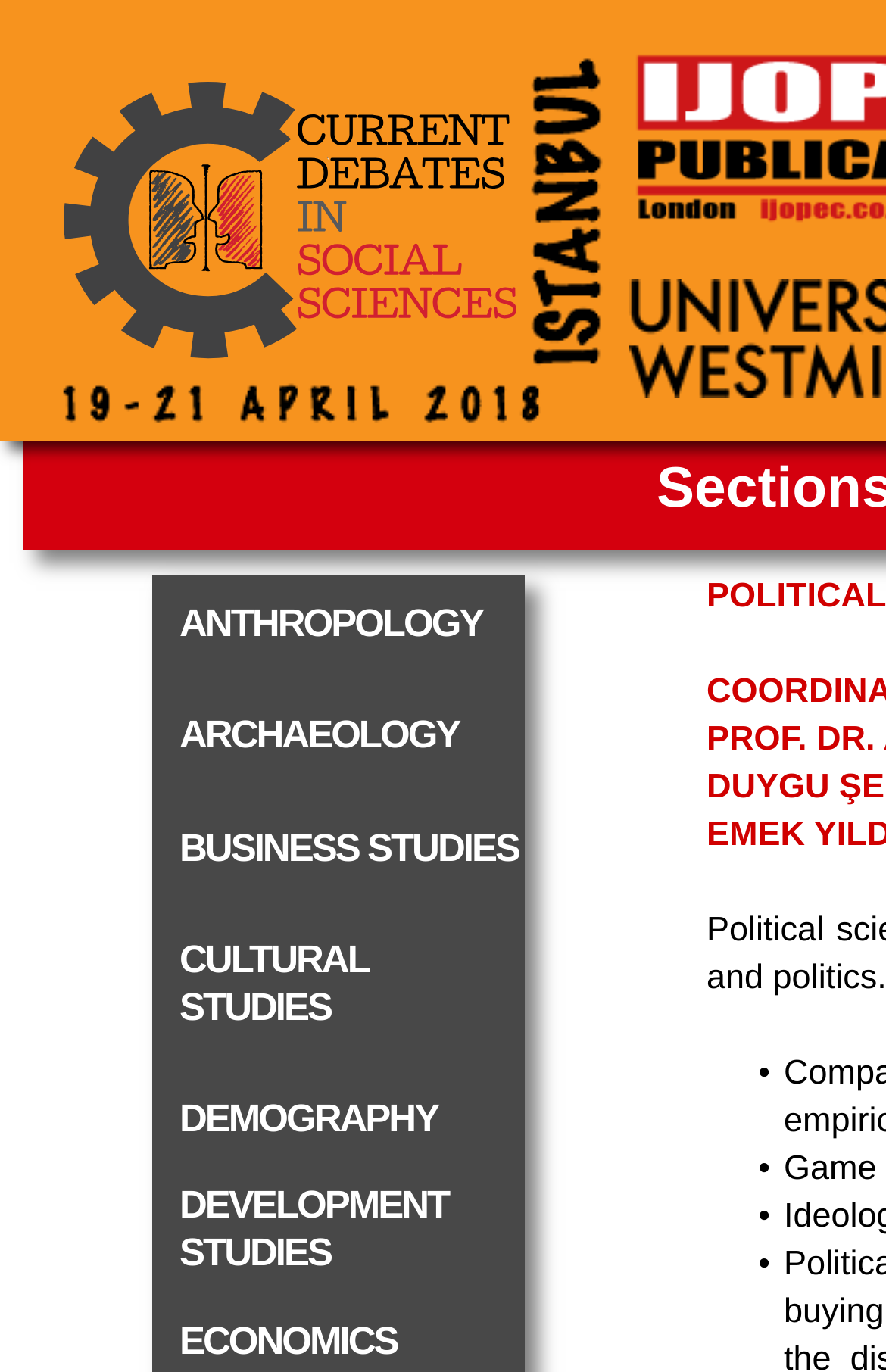Explain the webpage's design and content in an elaborate manner.

The webpage is titled "POLITICAL SCIENCES" and appears to be a portal or directory for various social science disciplines. At the top-left corner, there is a small, non-descriptive text element containing a single whitespace character. 

To the right of this text element, there is an image with the text "İISTANBUL", which is likely a logo or a banner. Below this image, there is another image containing the text "19-21 APRIL 2018", which may be an event or conference announcement.

Below these images, there is a list of links to various social science disciplines, including Anthropology, Archaeology, Business Studies, Cultural Studies, Demography, and Development Studies. These links are arranged vertically, with each link positioned below the previous one, and are aligned to the left side of the page.